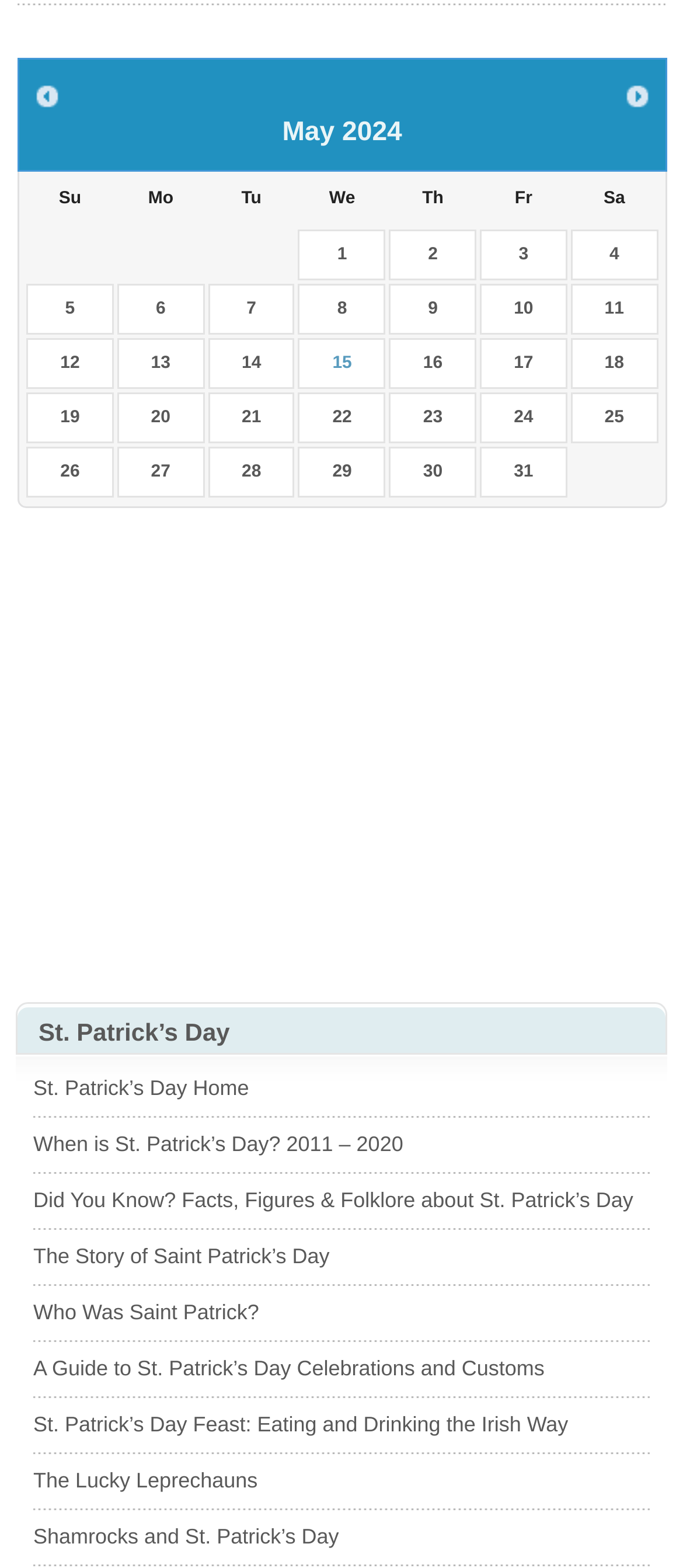What is the last day of the current month?
Based on the screenshot, give a detailed explanation to answer the question.

The last day of the current month can be determined by looking at the last link in the grid cells, which represents the last day of the month. The last link is '31', indicating that the last day of the current month is the 31st.